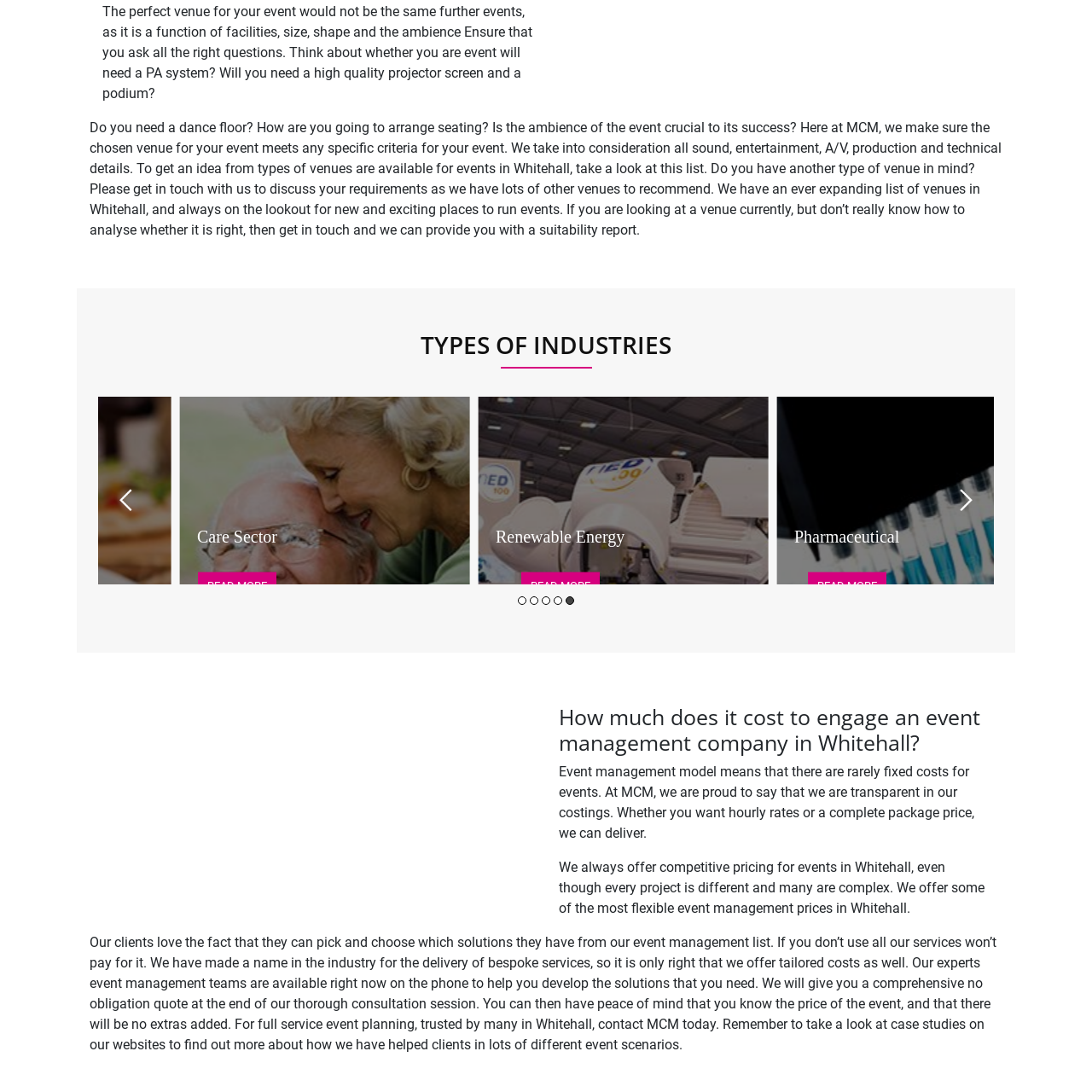Inspect the image outlined in red and answer succinctly: What is highlighted in MCM's message?

Transparent pricing